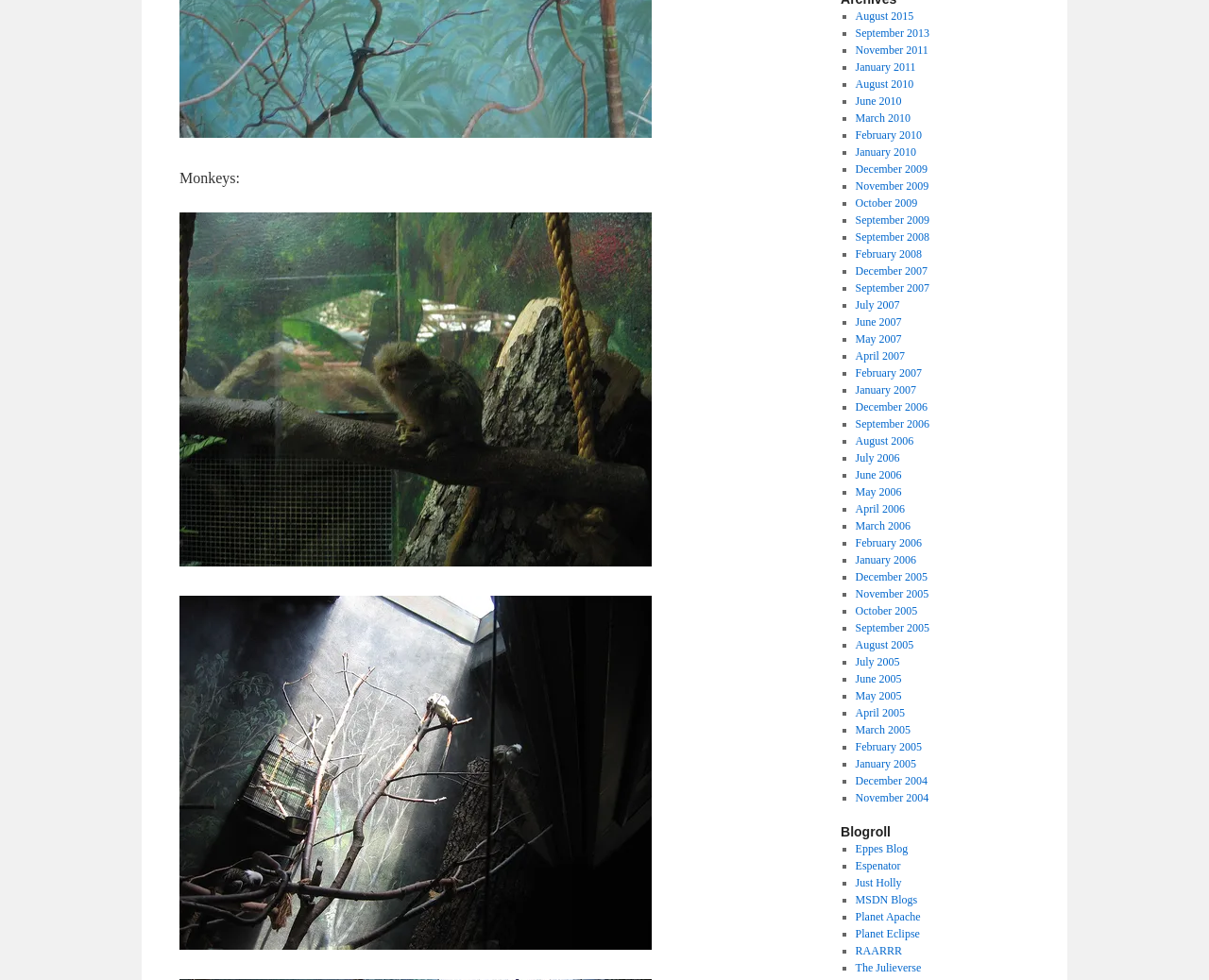Carefully examine the image and provide an in-depth answer to the question: What is the last animal mentioned?

The webpage mentions monkeys and bats, and the last animal mentioned is bats, which is linked at the top of the webpage.